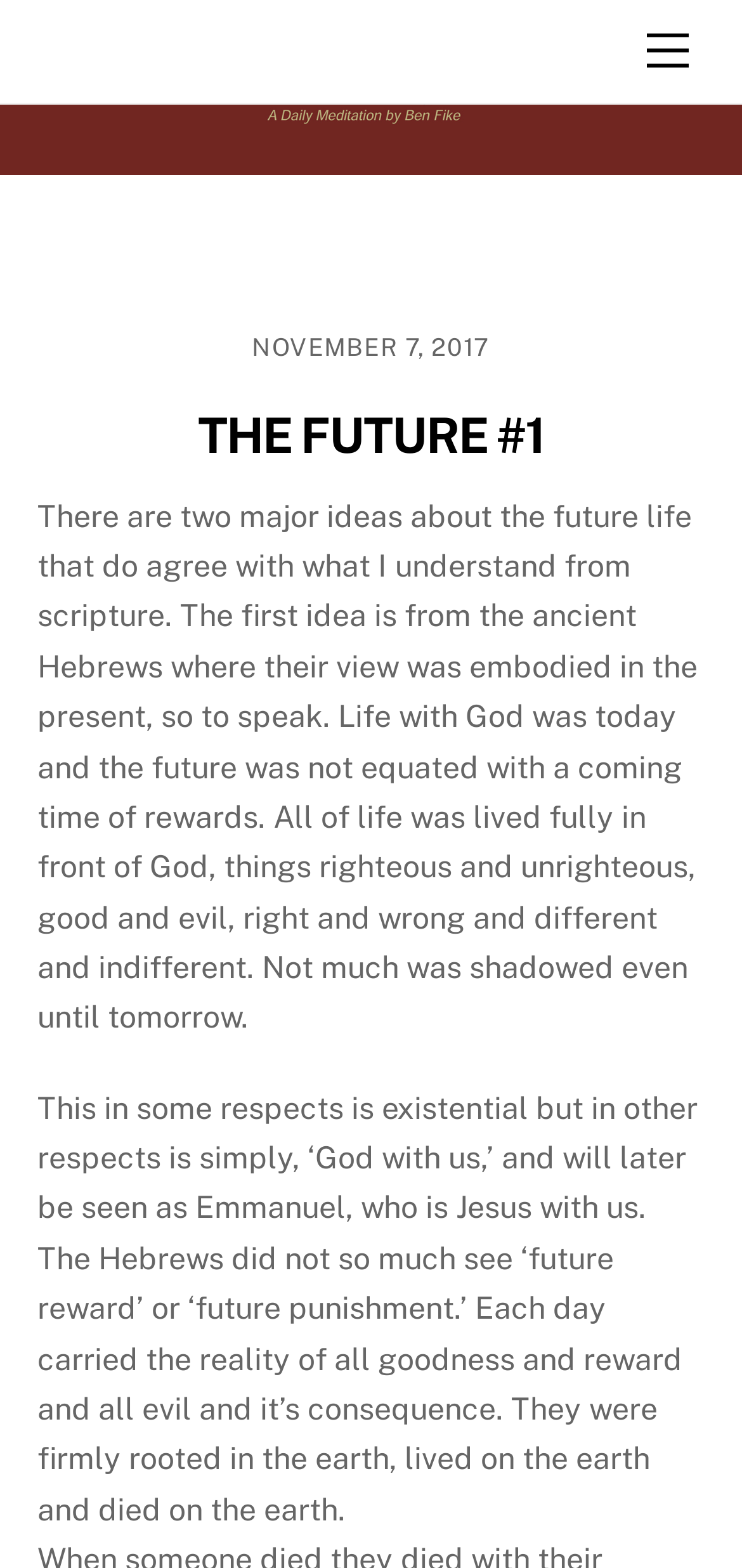Based on the image, please respond to the question with as much detail as possible:
What is the main idea of the first concept of future life?

I inferred the main idea of the first concept of future life by reading the static text that describes the ancient Hebrews' view of life, which emphasizes living fully in front of God, with all aspects of life being righteous, unrighteous, good, evil, right, wrong, and indifferent.